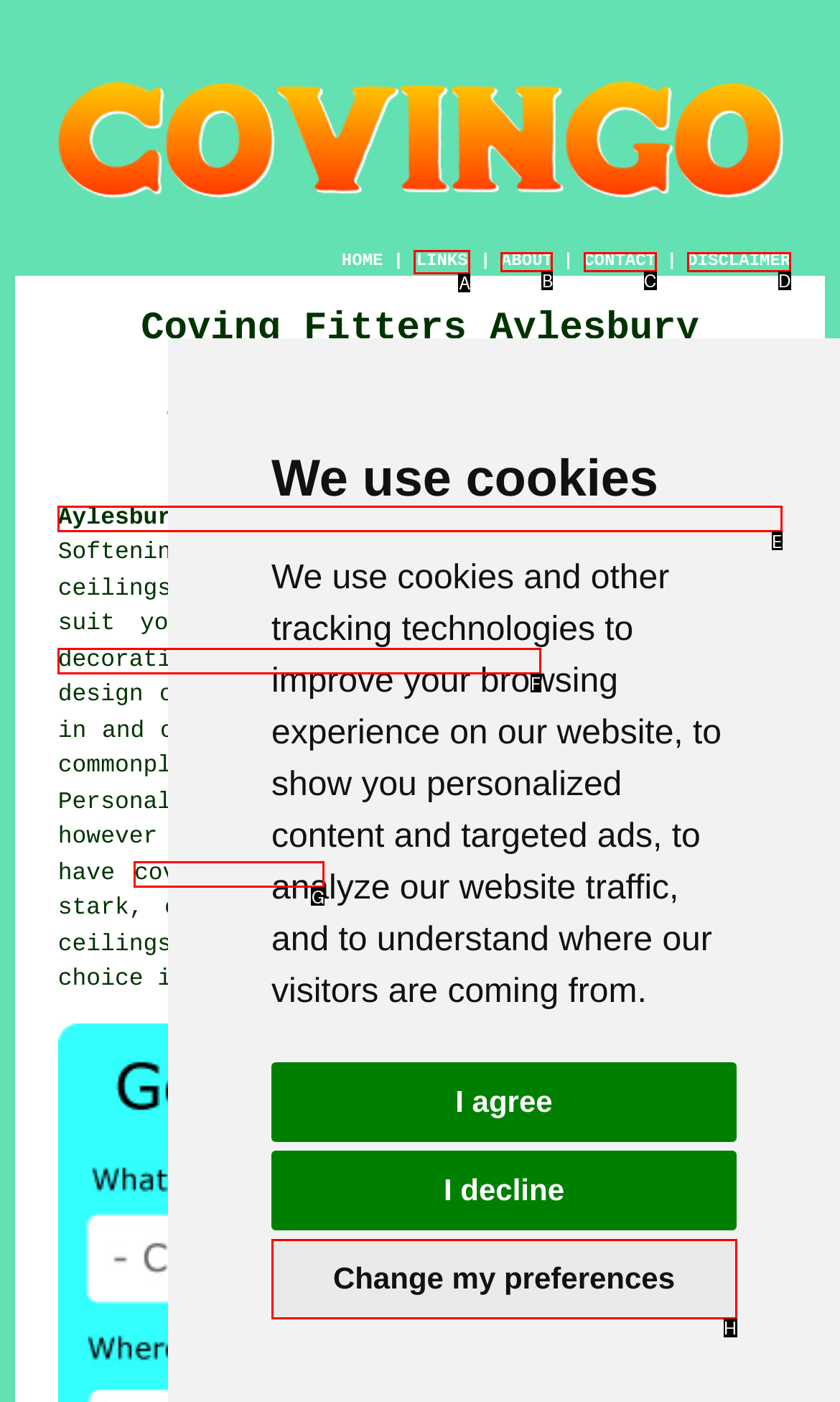Determine the HTML element that aligns with the description: decorative mouldings and coving
Answer by stating the letter of the appropriate option from the available choices.

F